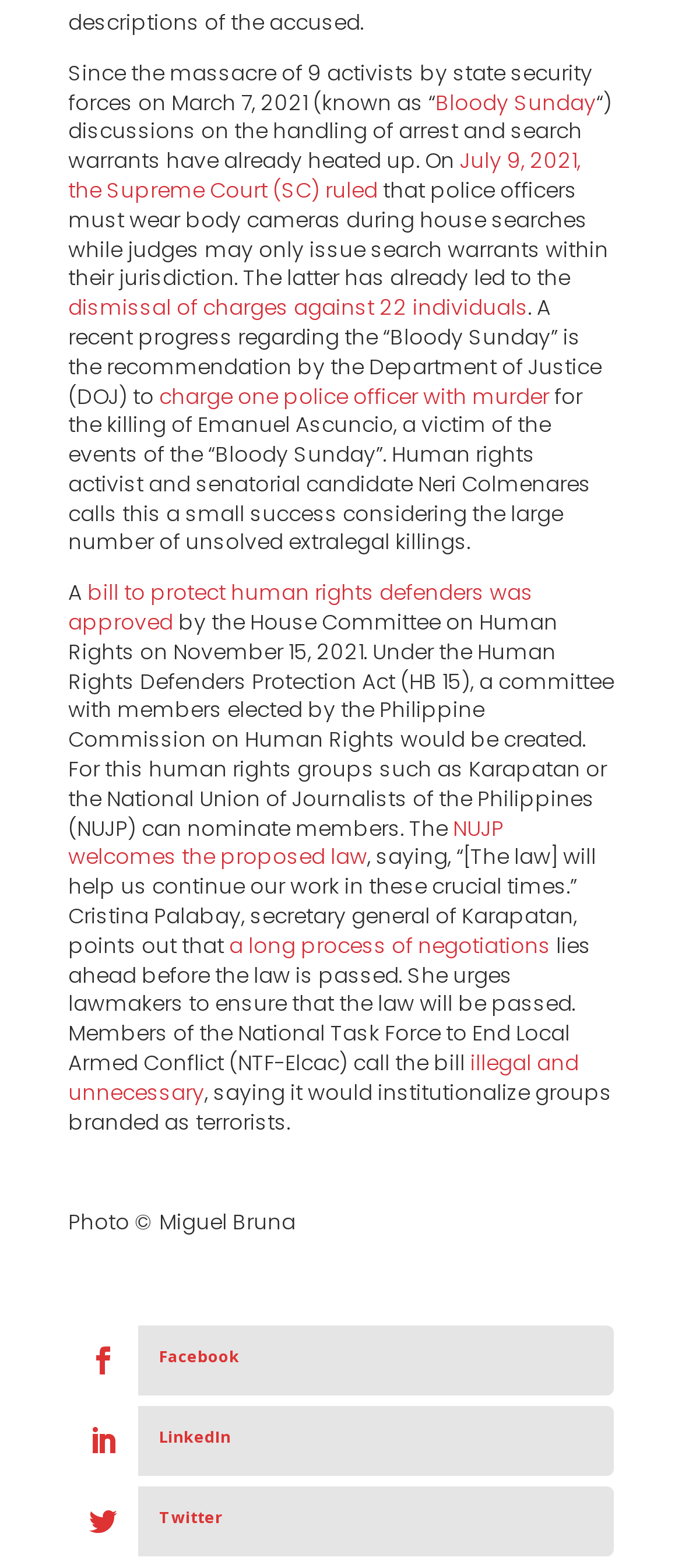Please identify the bounding box coordinates of where to click in order to follow the instruction: "Browse the community".

None